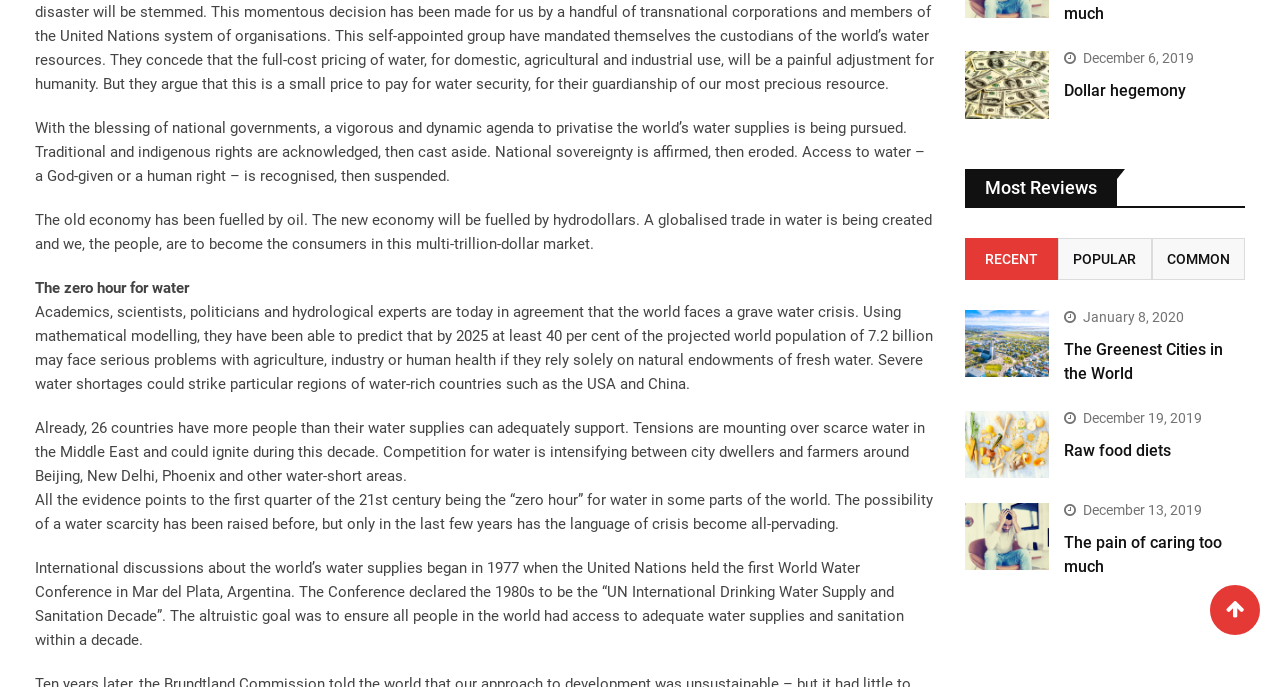Predict the bounding box of the UI element based on this description: "Raw food diets".

[0.831, 0.642, 0.915, 0.669]